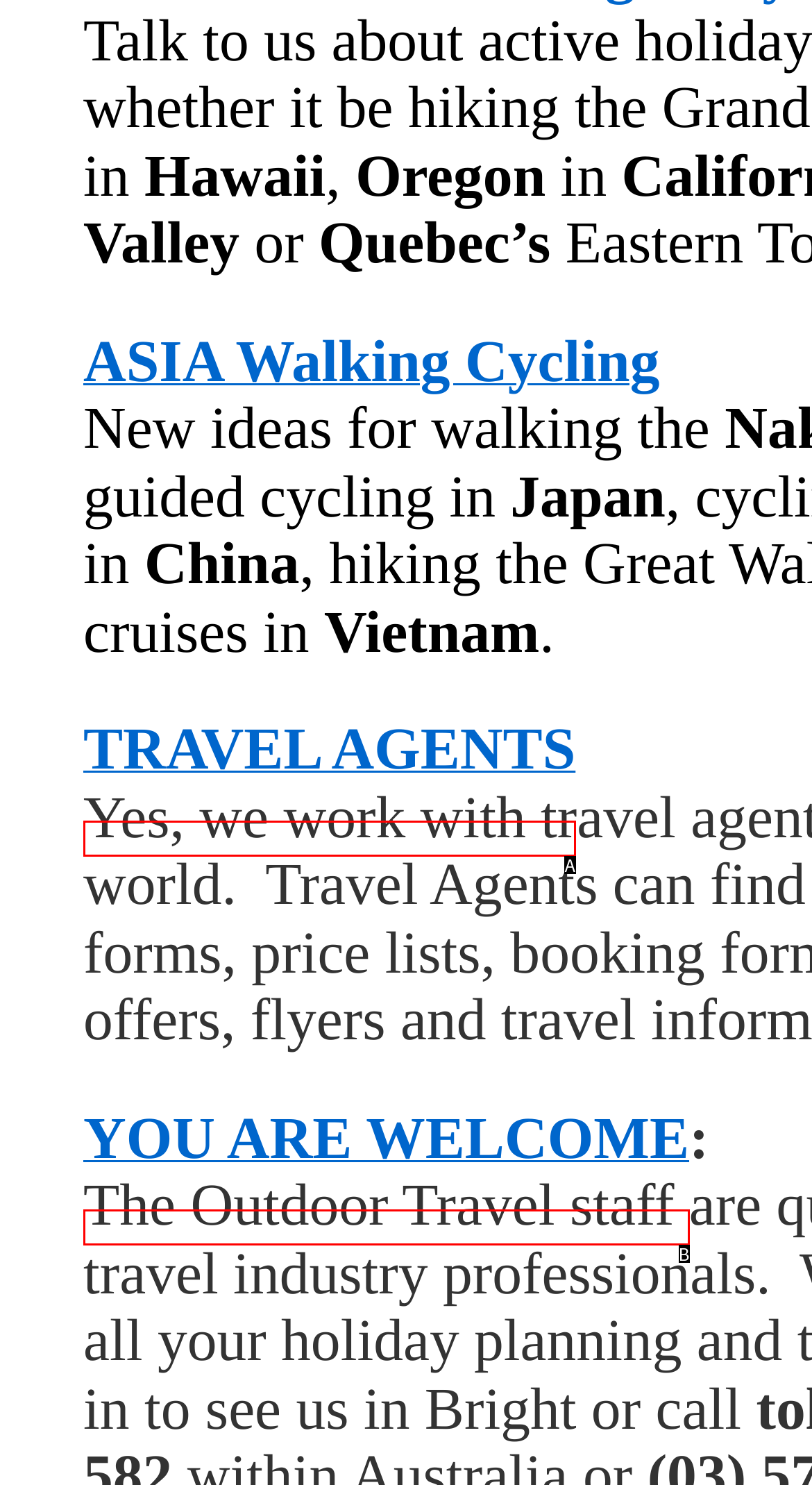Choose the UI element that best aligns with the description: TRAVEL AGENTS
Respond with the letter of the chosen option directly.

A